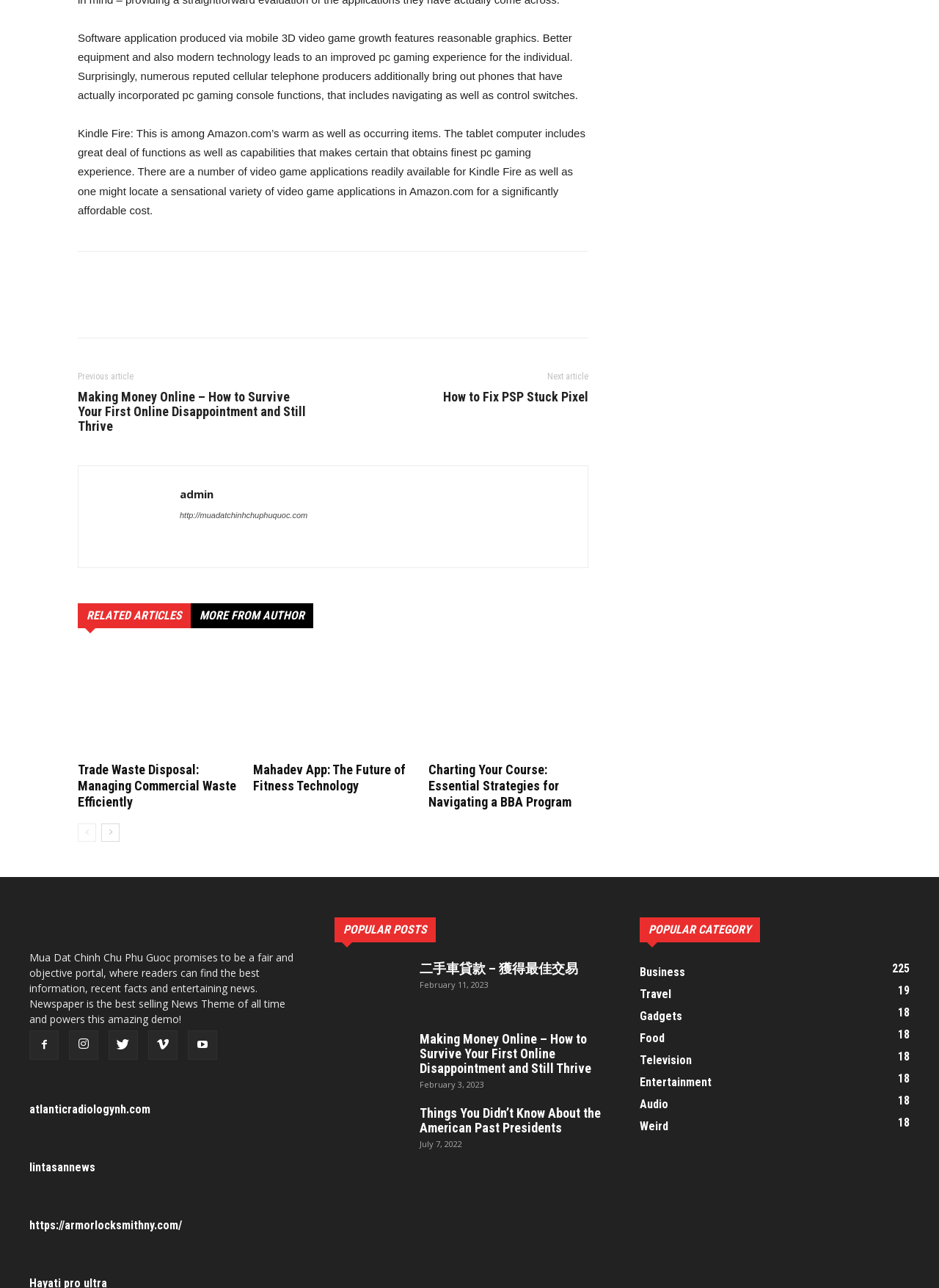Bounding box coordinates should be provided in the format (top-left x, top-left y, bottom-right x, bottom-right y) with all values between 0 and 1. Identify the bounding box for this UI element: Food18

[0.681, 0.8, 0.708, 0.811]